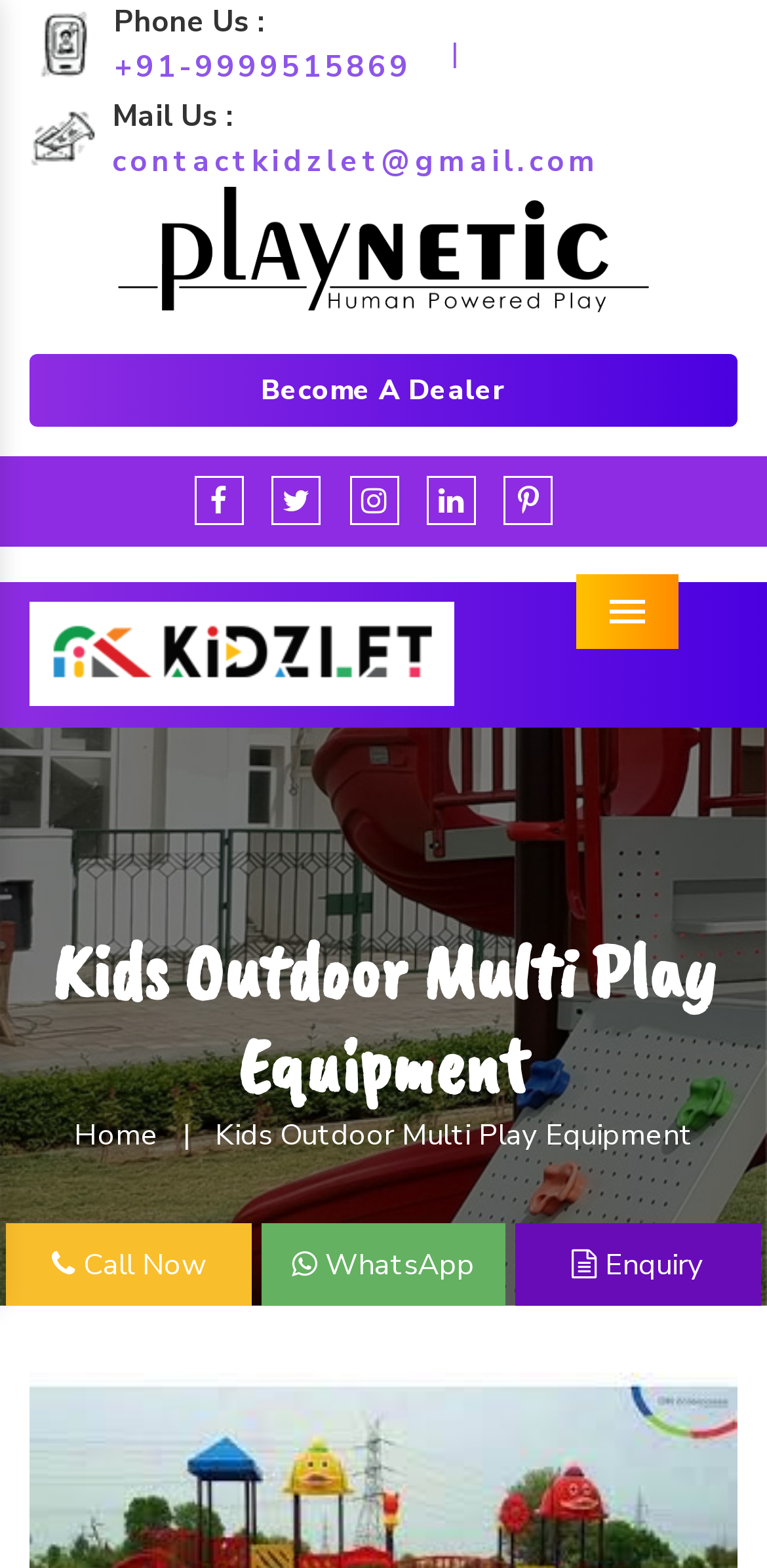What is the phone number to contact?
Answer the question based on the image using a single word or a brief phrase.

+91-9999515869